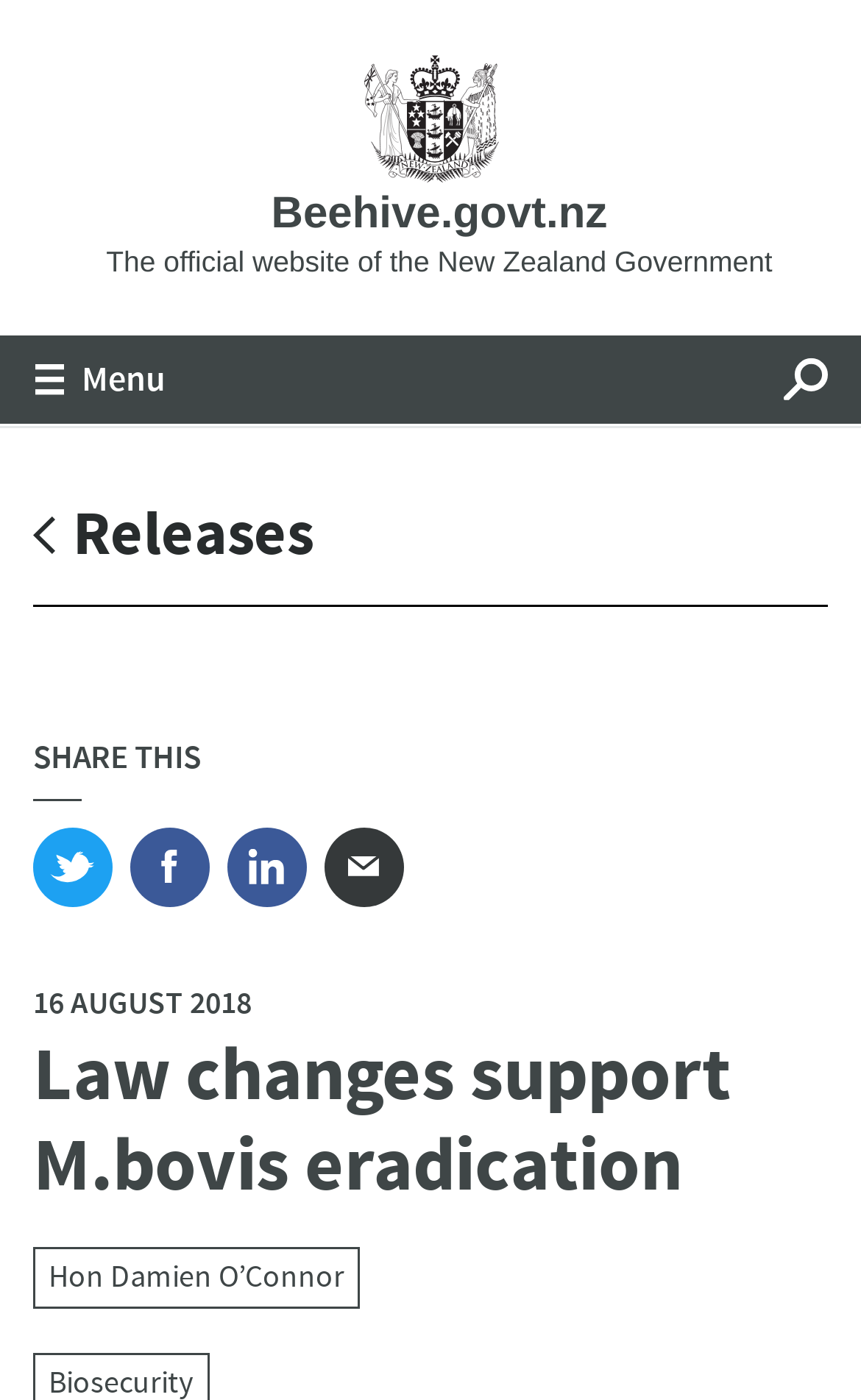Locate the bounding box coordinates of the area to click to fulfill this instruction: "Click 'Home' link". The bounding box should be presented as four float numbers between 0 and 1, in the order [left, top, right, bottom].

[0.038, 0.039, 0.962, 0.2]